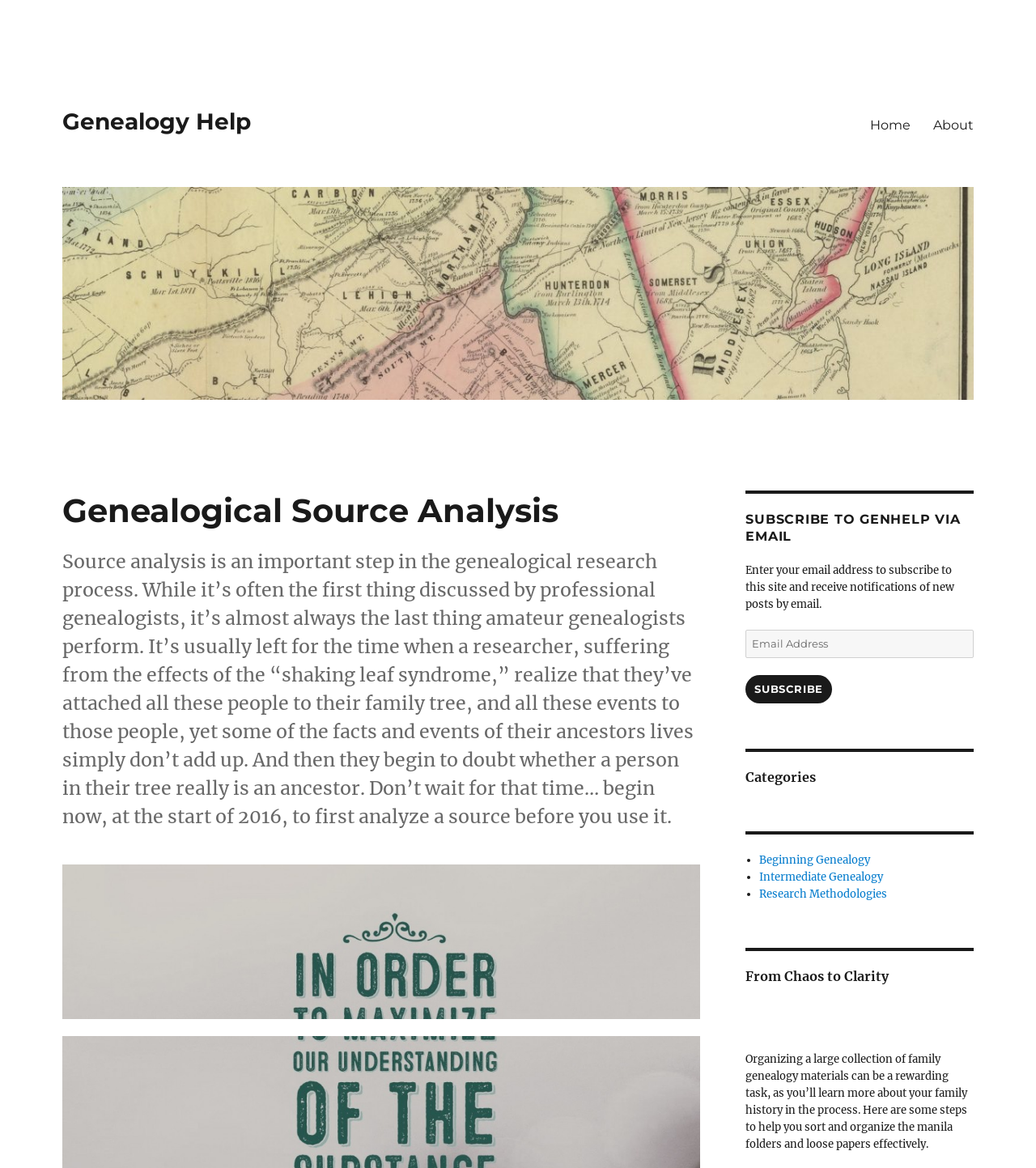Using the description "About", predict the bounding box of the relevant HTML element.

[0.89, 0.092, 0.951, 0.121]